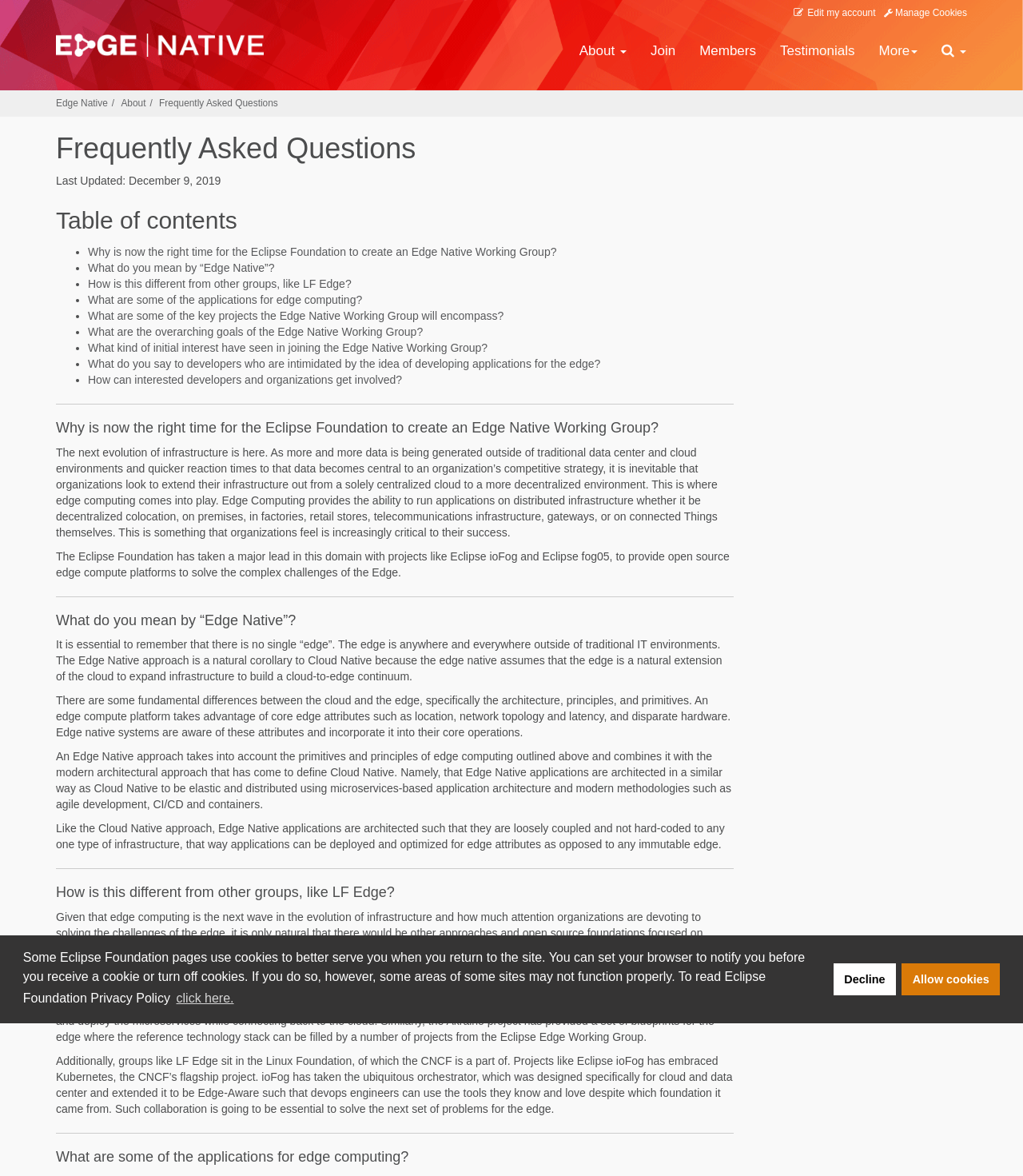Explain the webpage's design and content in an elaborate manner.

This webpage is about the Edge Native Working Group, a part of the Eclipse Foundation. At the top, there is a cookie consent dialog with three buttons: "learn more about cookies", "deny cookies", and "allow cookies". Below this dialog, there is a navigation menu with links to "Edit my account", "Manage Cookies", "Edge Native", "About", "Join", "Members", "Testimonials", and "More". 

On the left side, there is a breadcrumb navigation menu with links to "Edge Native", "About", and "Frequently Asked Questions". Below this, there is a heading "Frequently Asked Questions" and a subheading "Last Updated: December 9, 2019". 

The main content of the page is divided into sections, each with a heading and a list of questions and answers. The sections are separated by horizontal lines. The first section is "Why is now the right time for the Eclipse Foundation to create an Edge Native Working Group?", which explains the importance of edge computing and the role of the Eclipse Foundation in this domain. 

The second section is "What do you mean by “Edge Native”?", which defines edge native and explains how it differs from cloud native. The third section is "How is this different from other groups, like LF Edge?", which compares the Edge Native Working Group with other open-source foundations focused on edge computing. 

The rest of the page continues with more sections, each answering a question about edge computing and the Edge Native Working Group. There are a total of 9 sections, each with a heading and a list of questions and answers.